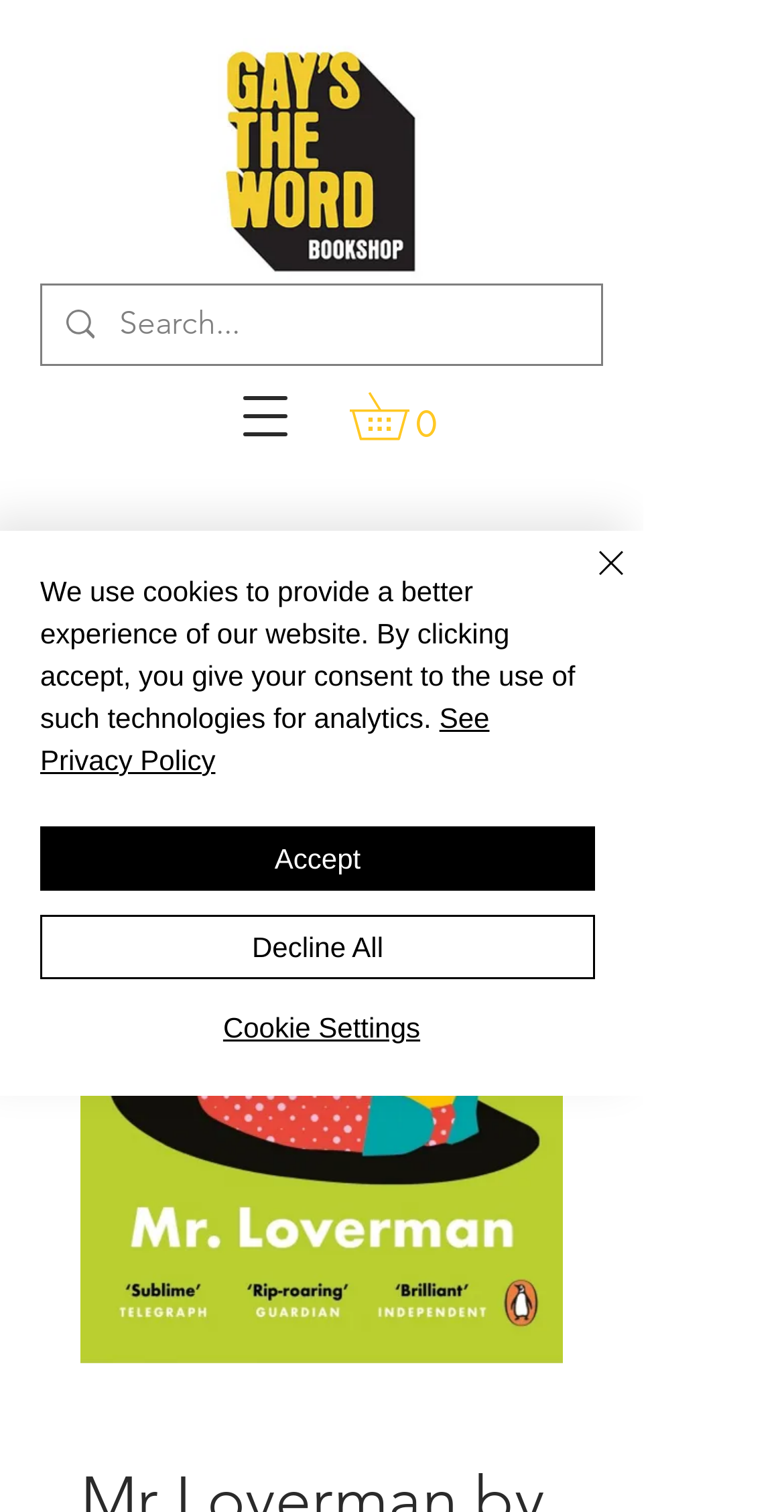Please find the bounding box coordinates of the clickable region needed to complete the following instruction: "Search for a book". The bounding box coordinates must consist of four float numbers between 0 and 1, i.e., [left, top, right, bottom].

[0.152, 0.189, 0.669, 0.241]